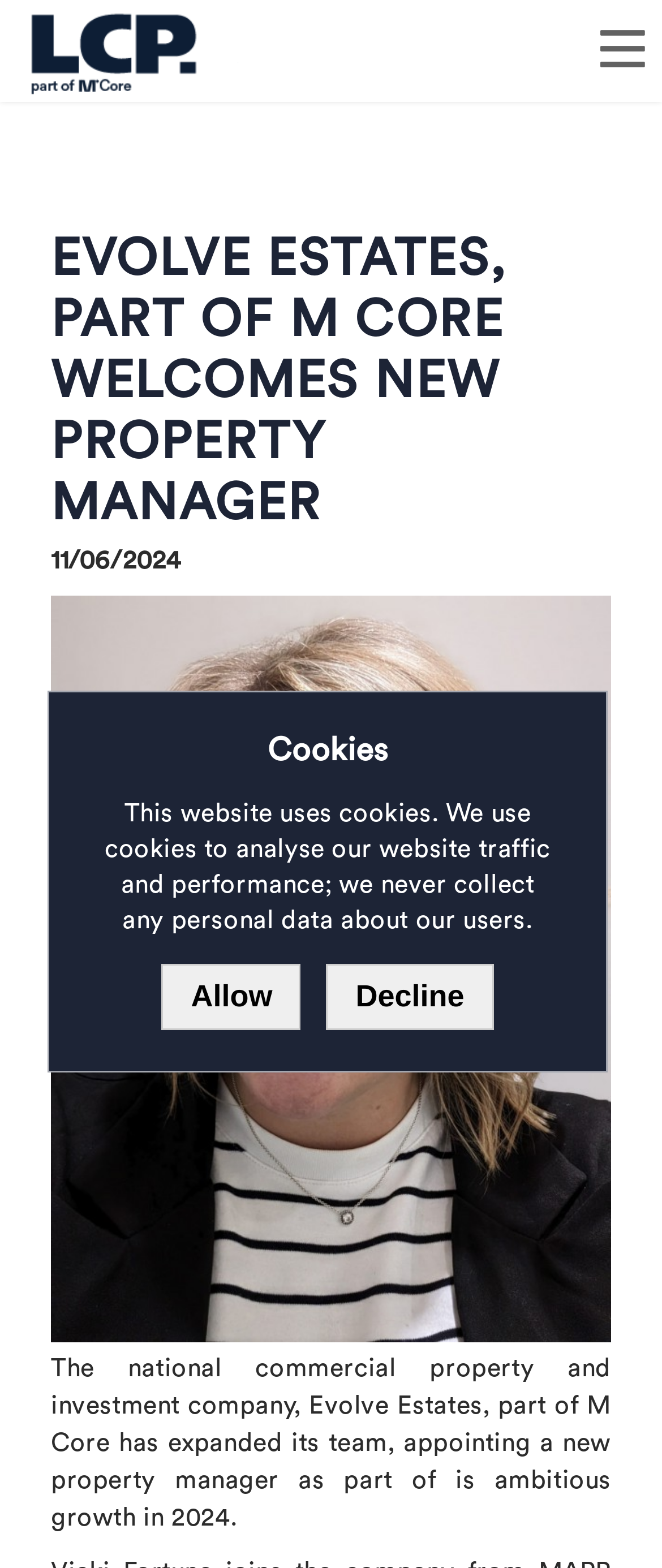What is the date of the news article?
Provide a one-word or short-phrase answer based on the image.

11/06/2024